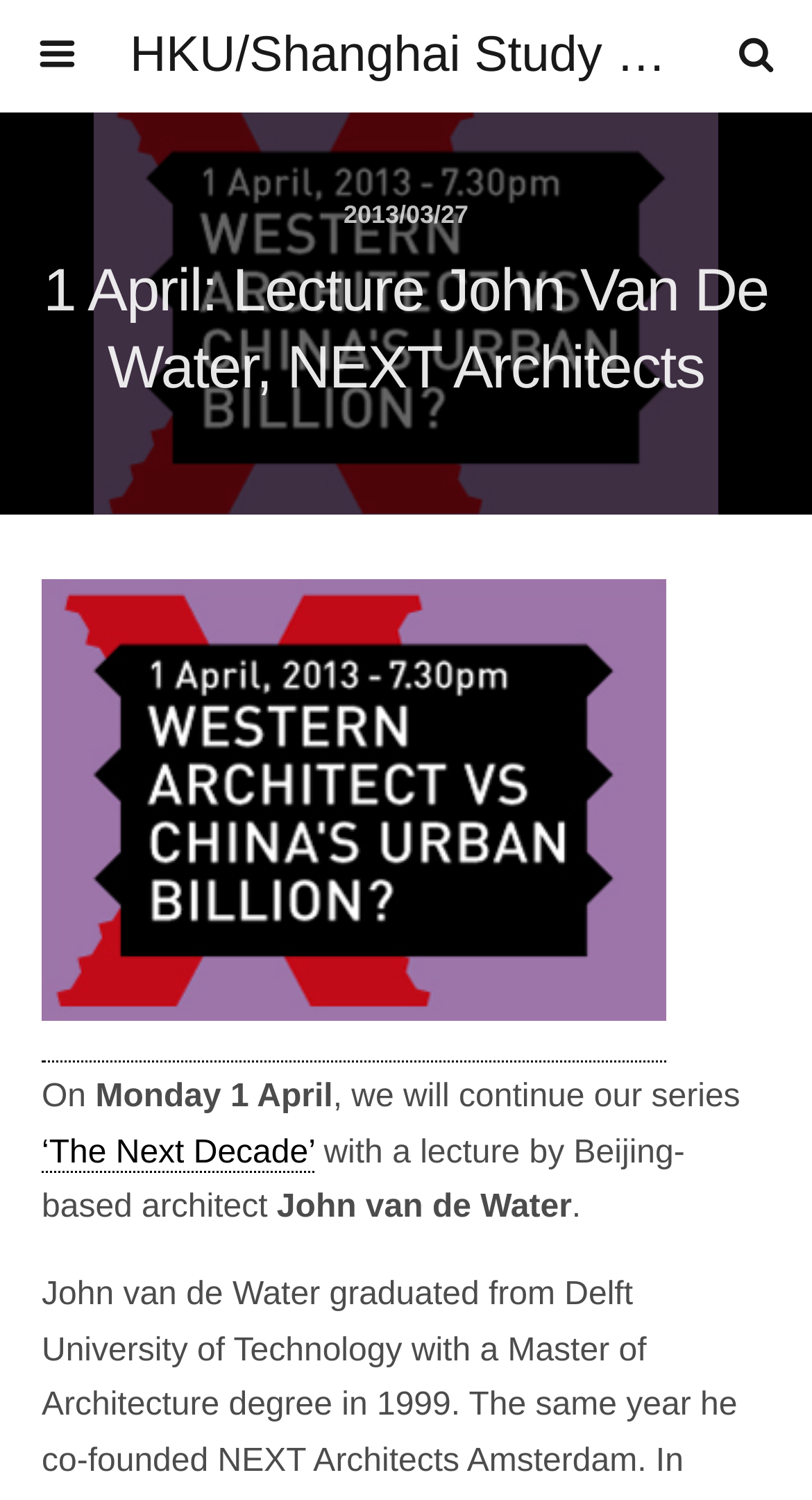Provide the bounding box coordinates of the HTML element this sentence describes: "name="s" placeholder="Search this website…"".

[0.053, 0.082, 0.756, 0.115]